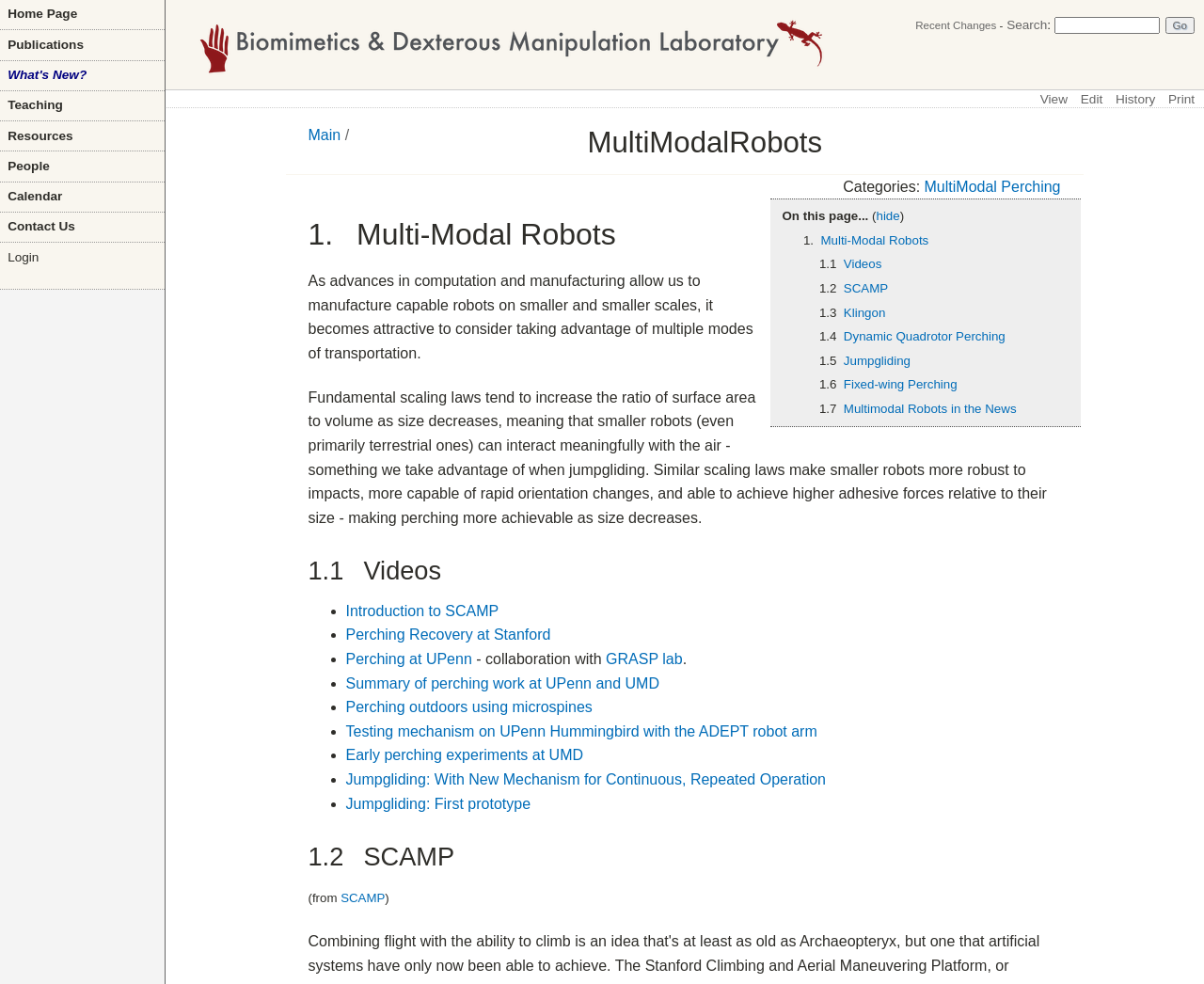What is the purpose of the robots?
Give a one-word or short-phrase answer derived from the screenshot.

To take advantage of multiple modes of transportation